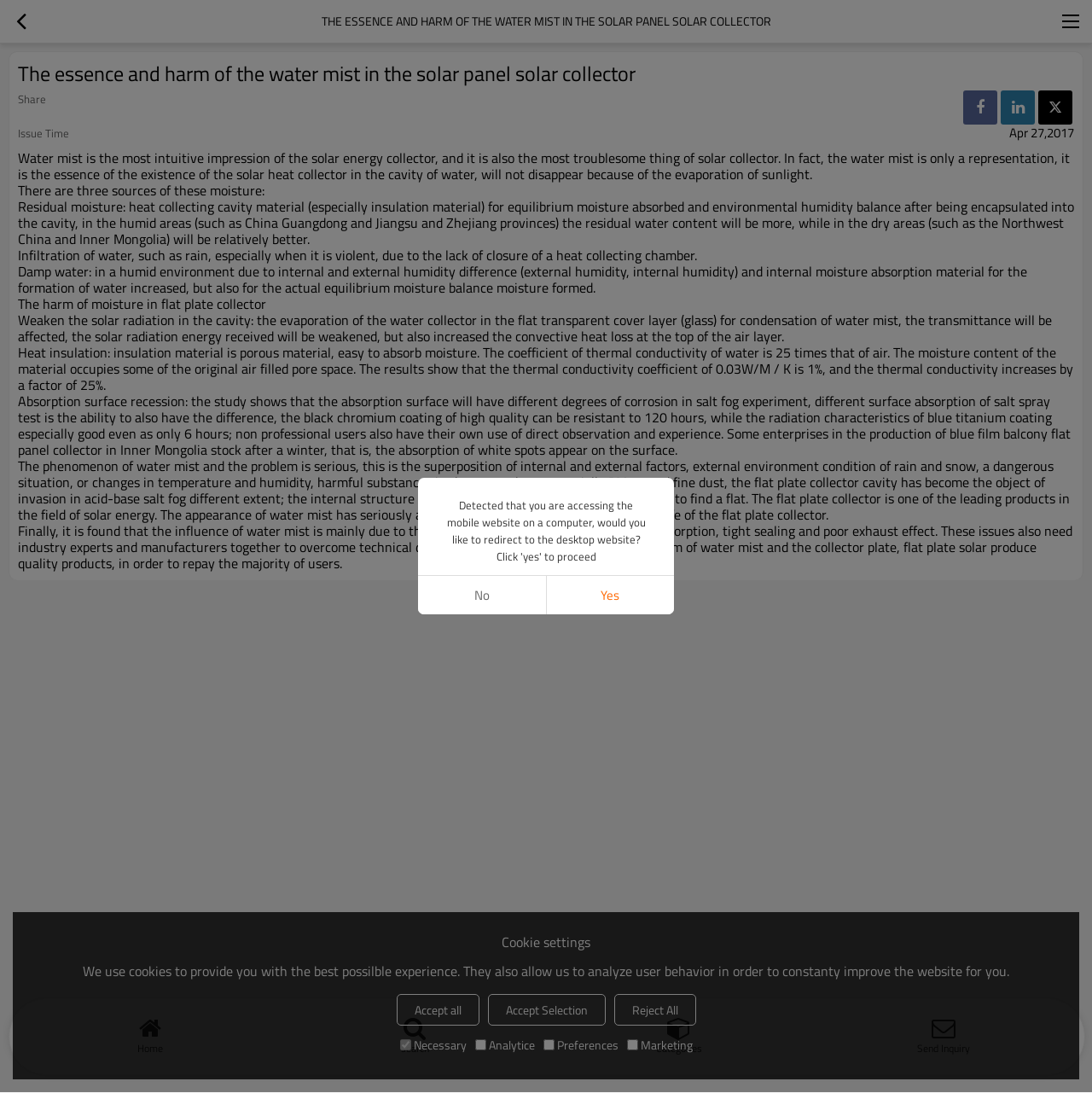Please determine the bounding box of the UI element that matches this description: Accept all. The coordinates should be given as (top-left x, top-left y, bottom-right x, bottom-right y), with all values between 0 and 1.

[0.363, 0.91, 0.439, 0.938]